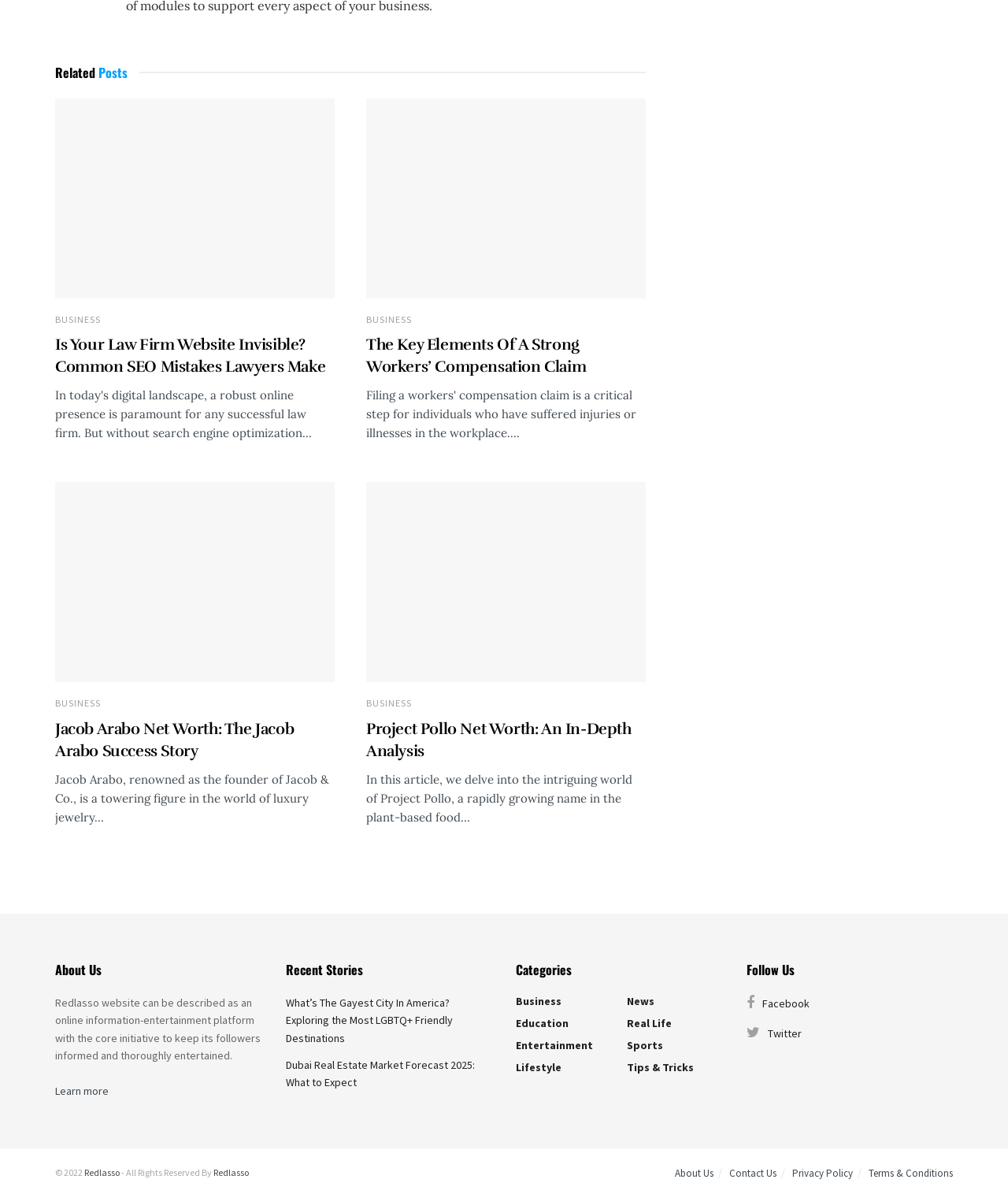Please locate the bounding box coordinates of the element that should be clicked to achieve the given instruction: "Visit the About Us page".

[0.67, 0.974, 0.708, 0.985]